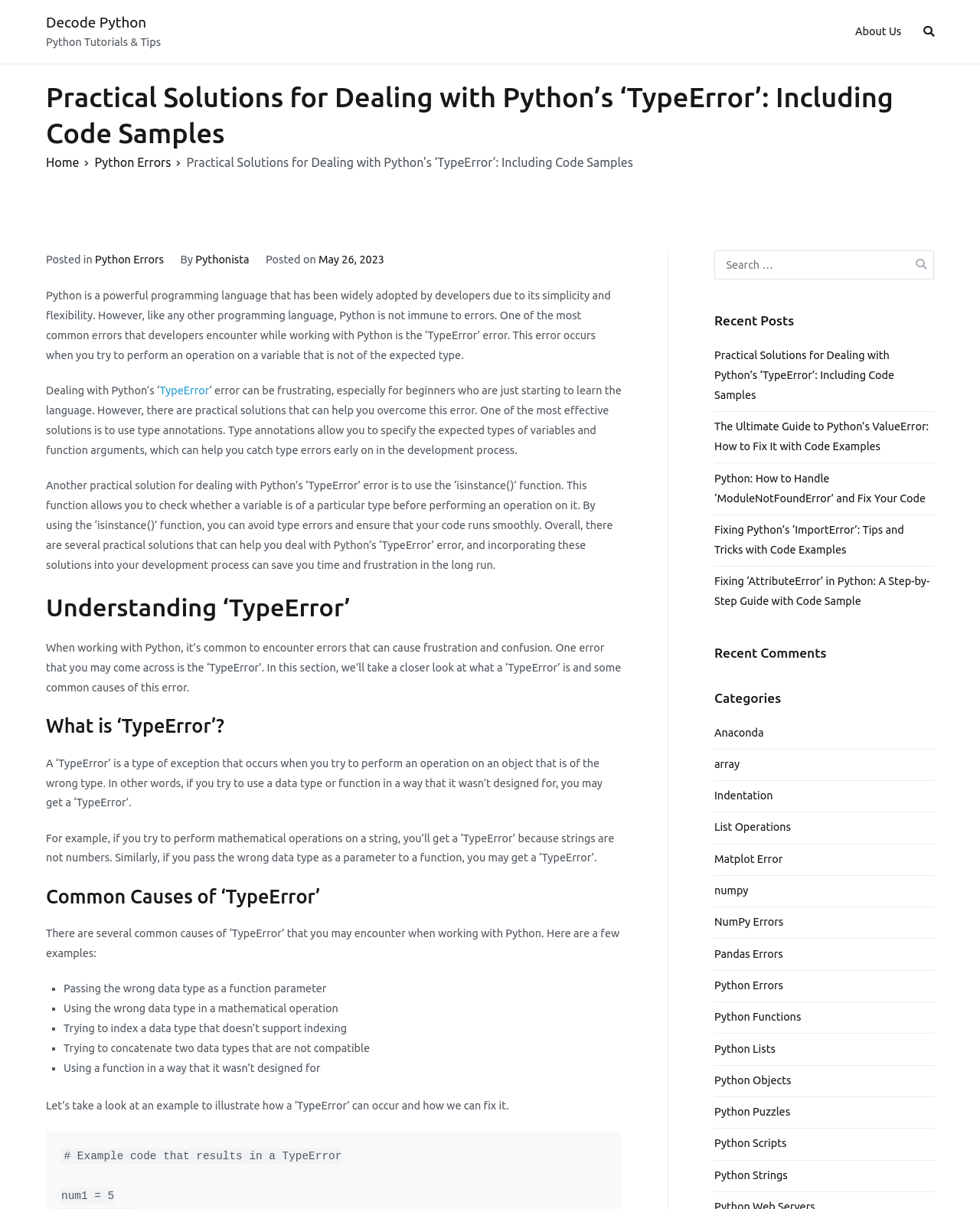Return the bounding box coordinates of the UI element that corresponds to this description: "Python Errors". The coordinates must be given as four float numbers in the range of 0 and 1, [left, top, right, bottom].

[0.096, 0.129, 0.175, 0.14]